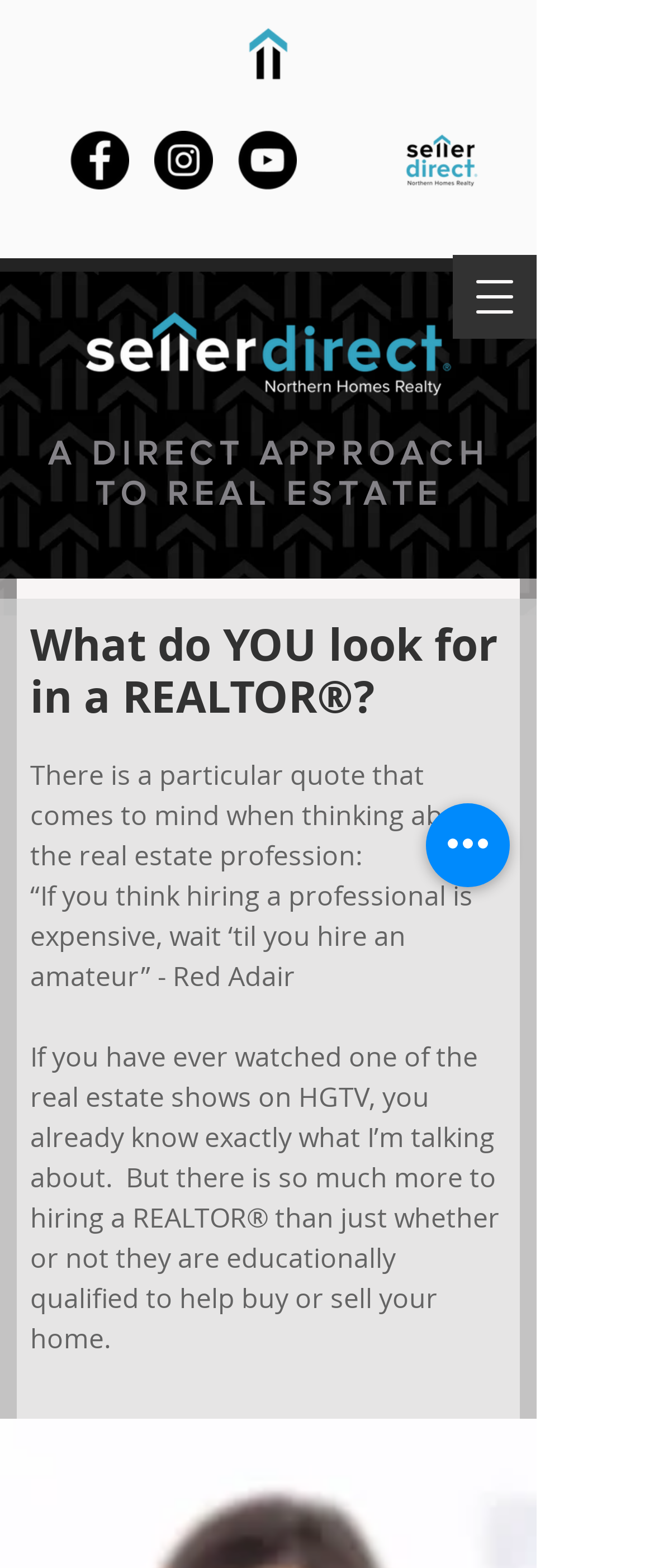What social media platforms are linked?
Answer the question with a single word or phrase by looking at the picture.

Facebook, Instagram, YouTube